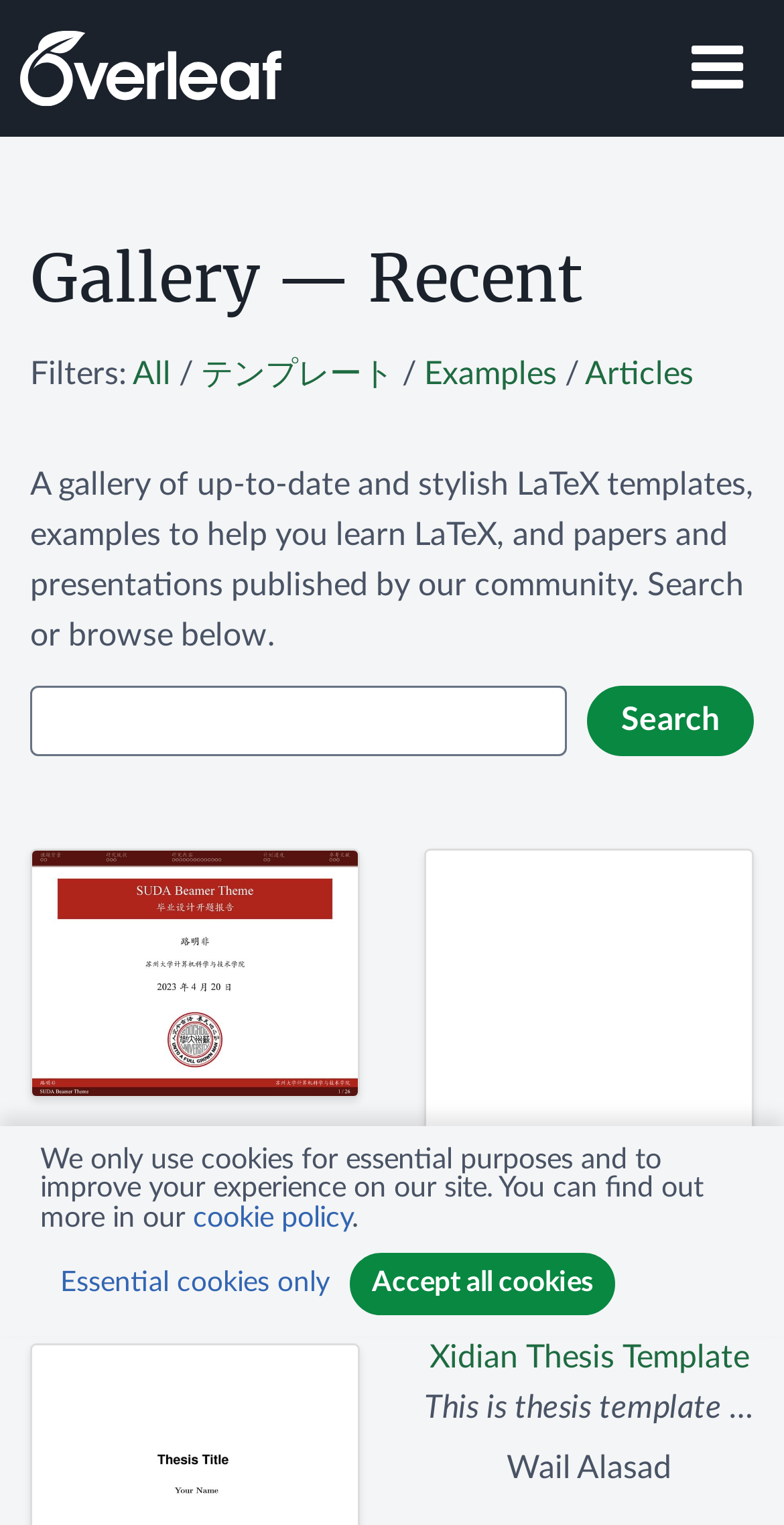What is the name of the template shown below the search bar?
Refer to the image and give a detailed answer to the query.

The template is displayed as a link with an image, and it is the first template shown below the search bar. The image provides a visual representation of the template, and the link allows users to access more information about the template.